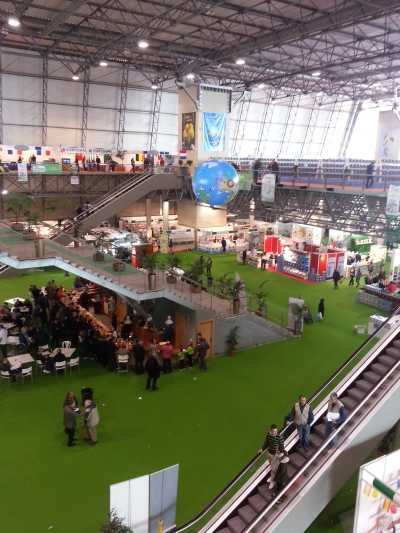How many levels of the venue are visible?
Give a single word or phrase answer based on the content of the image.

Multiple